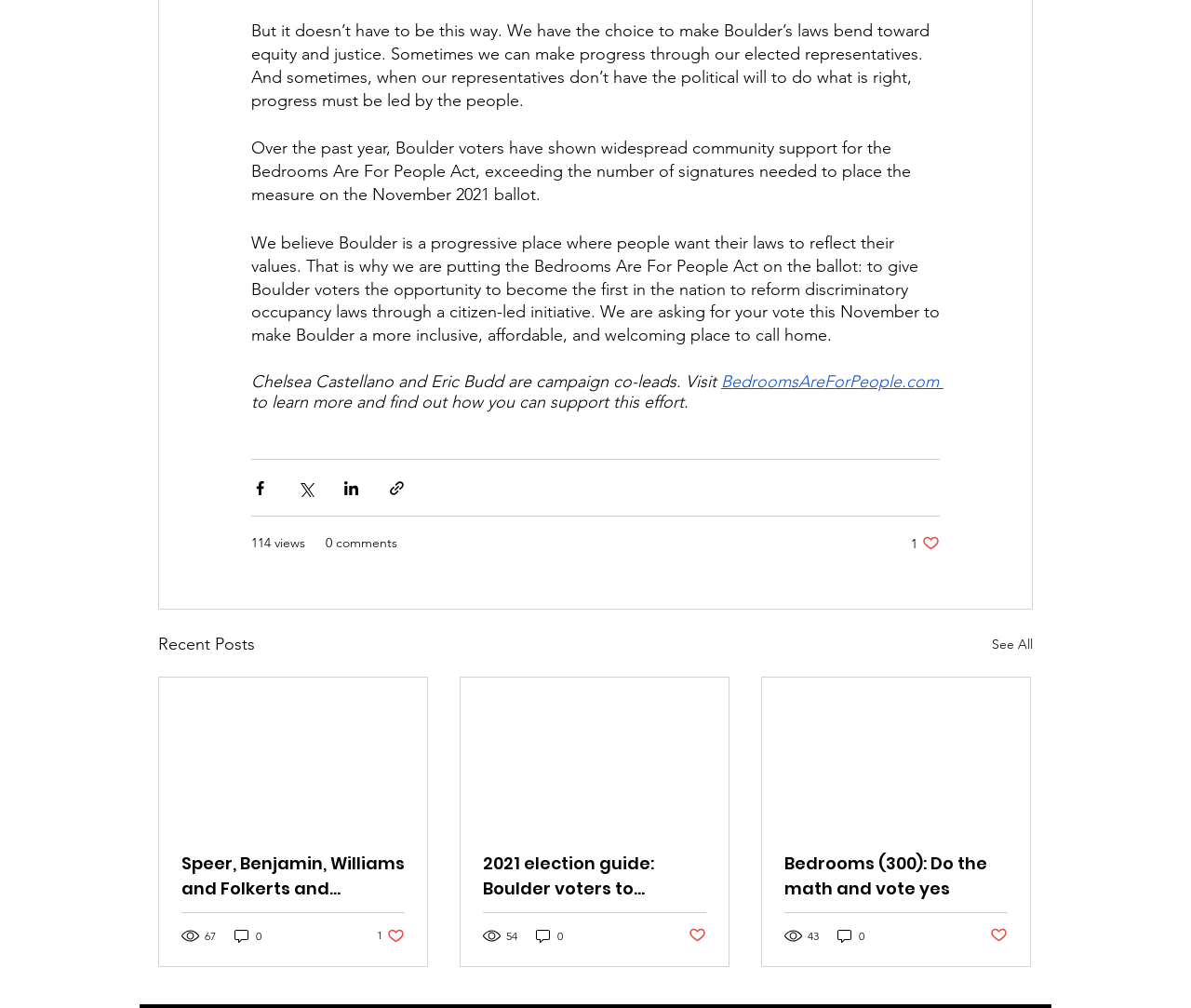Given the webpage screenshot, identify the bounding box of the UI element that matches this description: "0 comments".

[0.273, 0.529, 0.334, 0.549]